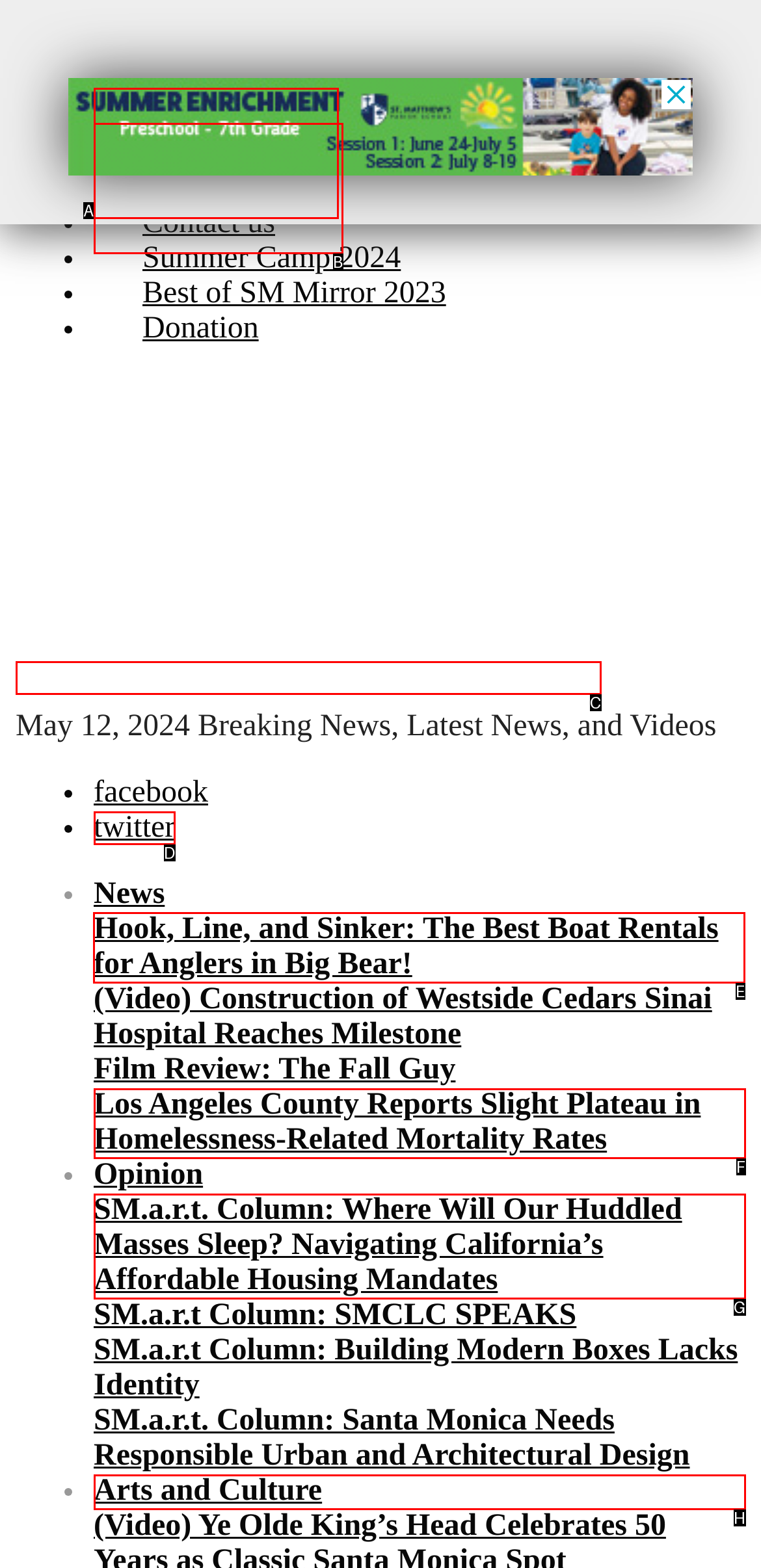Identify the letter of the UI element I need to click to carry out the following instruction: Read the article Hook, Line, and Sinker: The Best Boat Rentals for Anglers in Big Bear!

E